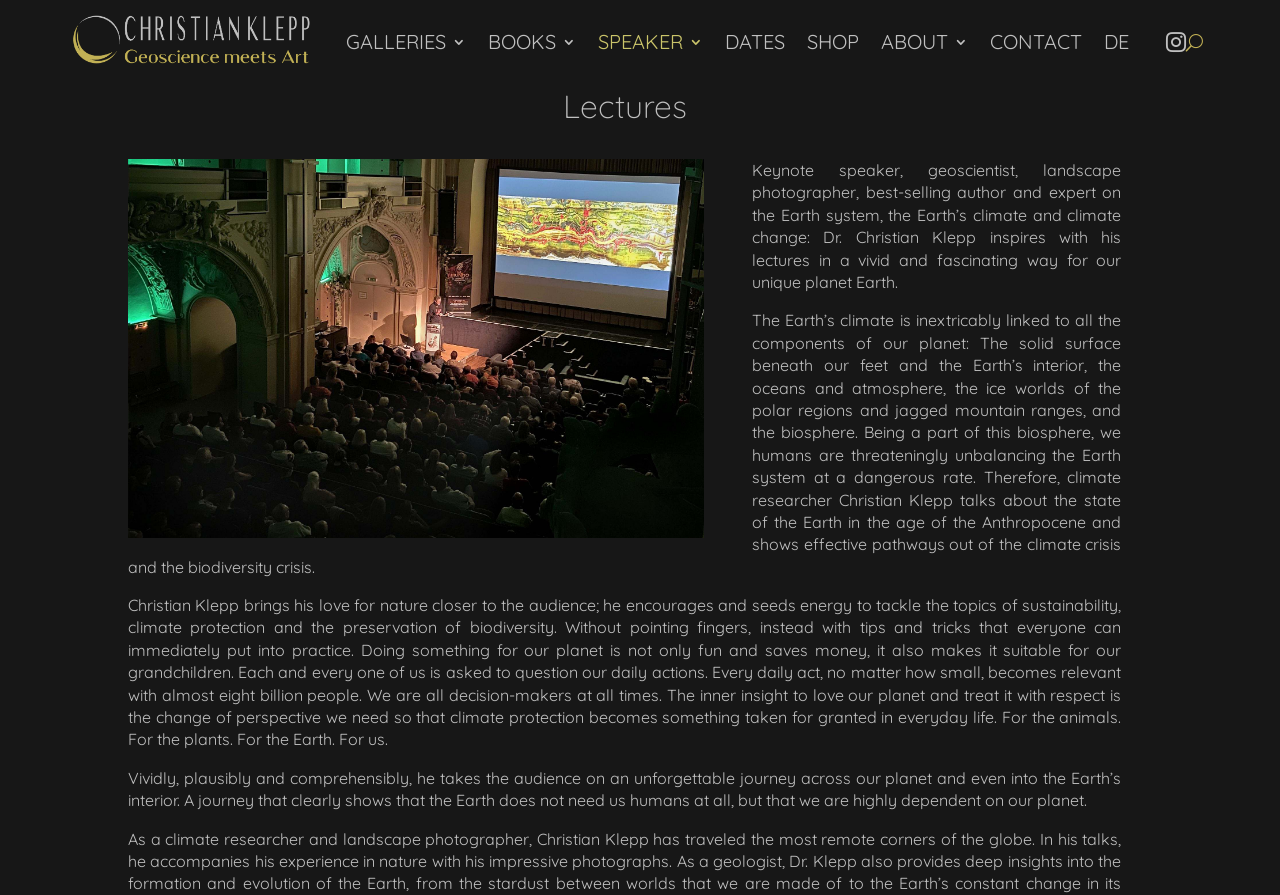Specify the bounding box coordinates of the area to click in order to execute this command: 'Go to galleries'. The coordinates should consist of four float numbers ranging from 0 to 1, and should be formatted as [left, top, right, bottom].

[0.27, 0.0, 0.364, 0.094]